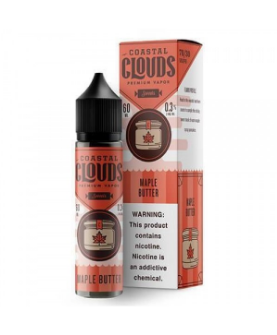Look at the image and give a detailed response to the following question: What is the brand name of the e-liquid?

The brand name of the e-liquid can be determined by reading the description of the packaging, which displays the brand name 'Coastal Clouds' prominently at the top of the box.